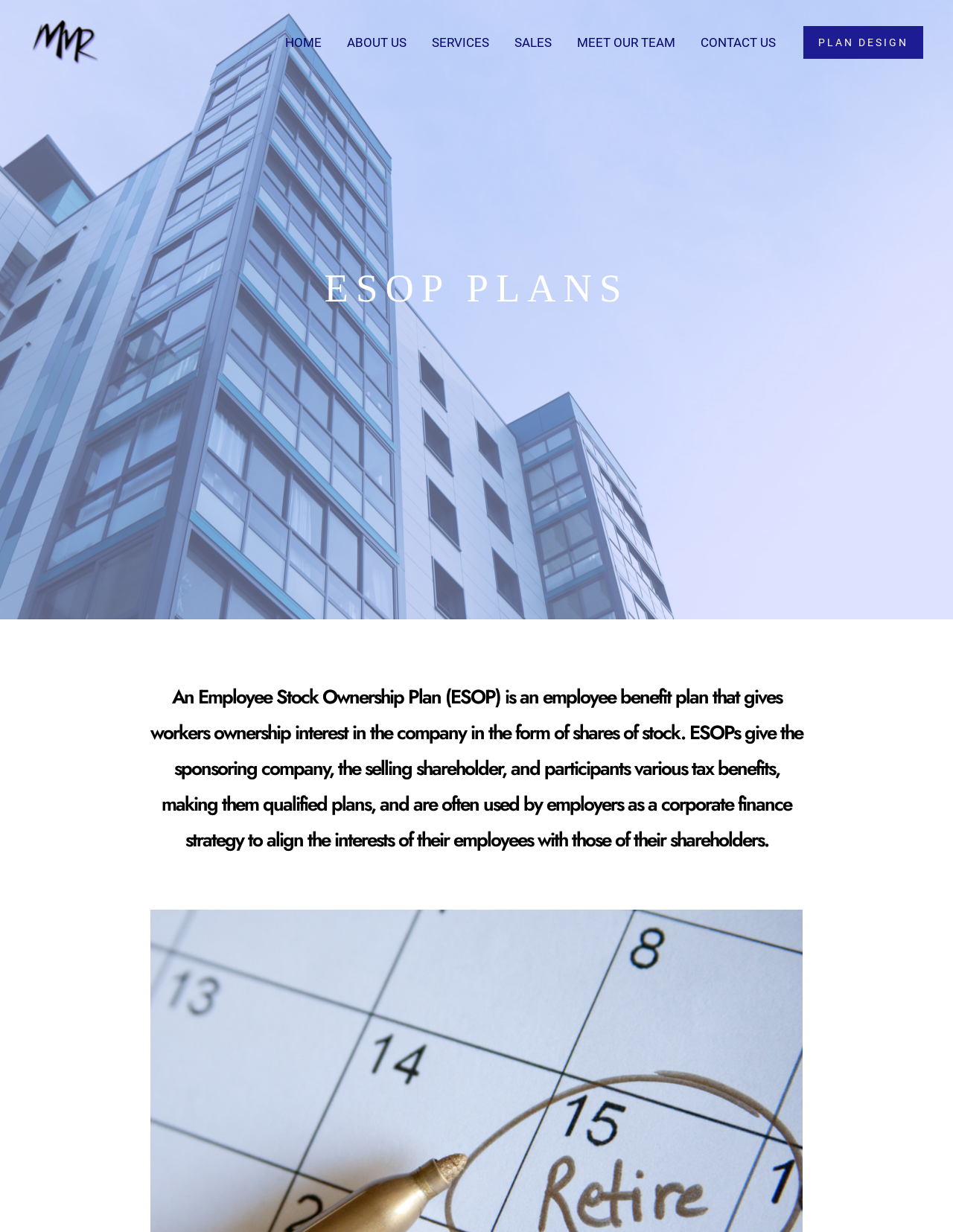Provide the bounding box coordinates of the HTML element described by the text: "Meet Our Team". The coordinates should be in the format [left, top, right, bottom] with values between 0 and 1.

[0.592, 0.01, 0.722, 0.059]